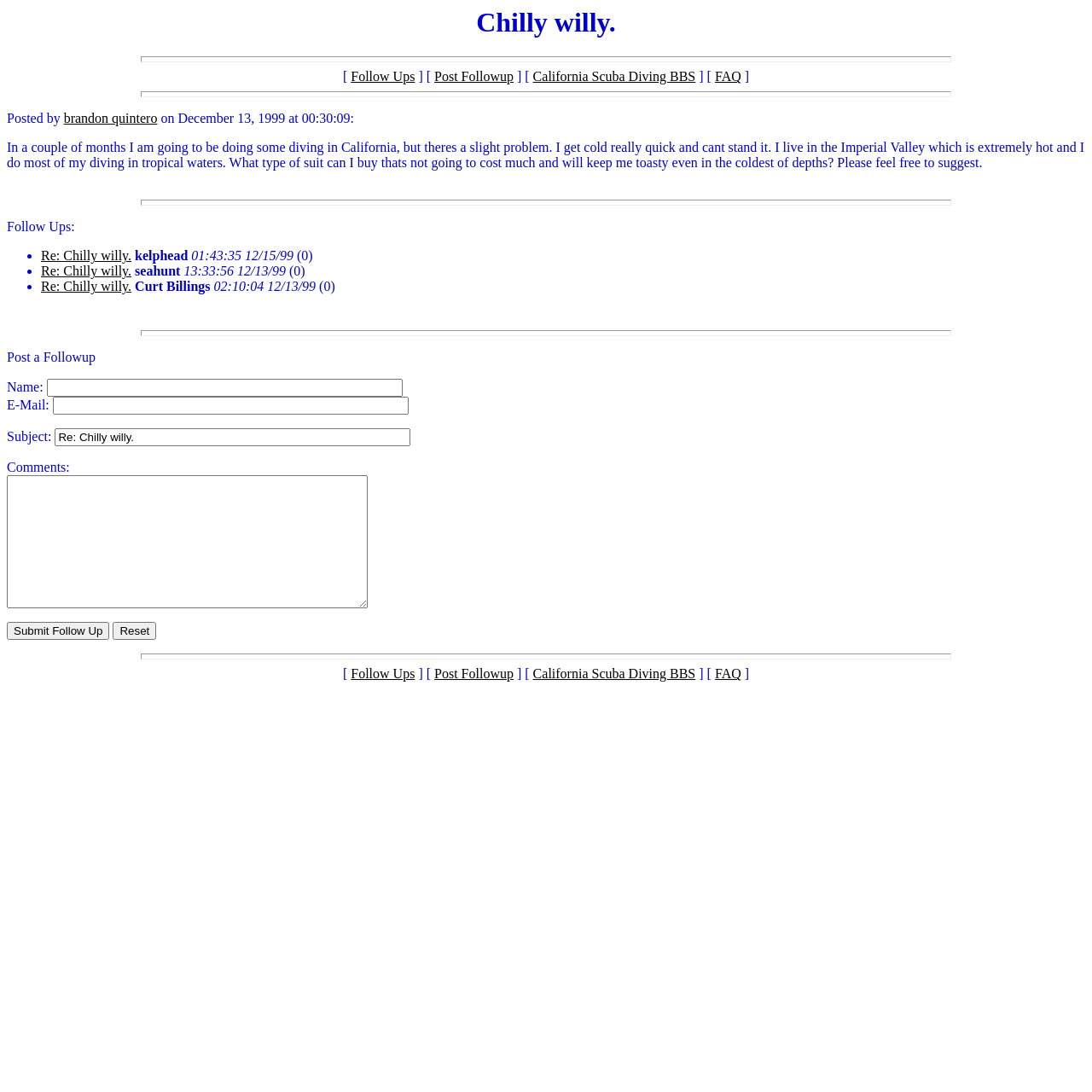What is the name of the website?
Give a single word or phrase as your answer by examining the image.

California Scuba Diving BBS